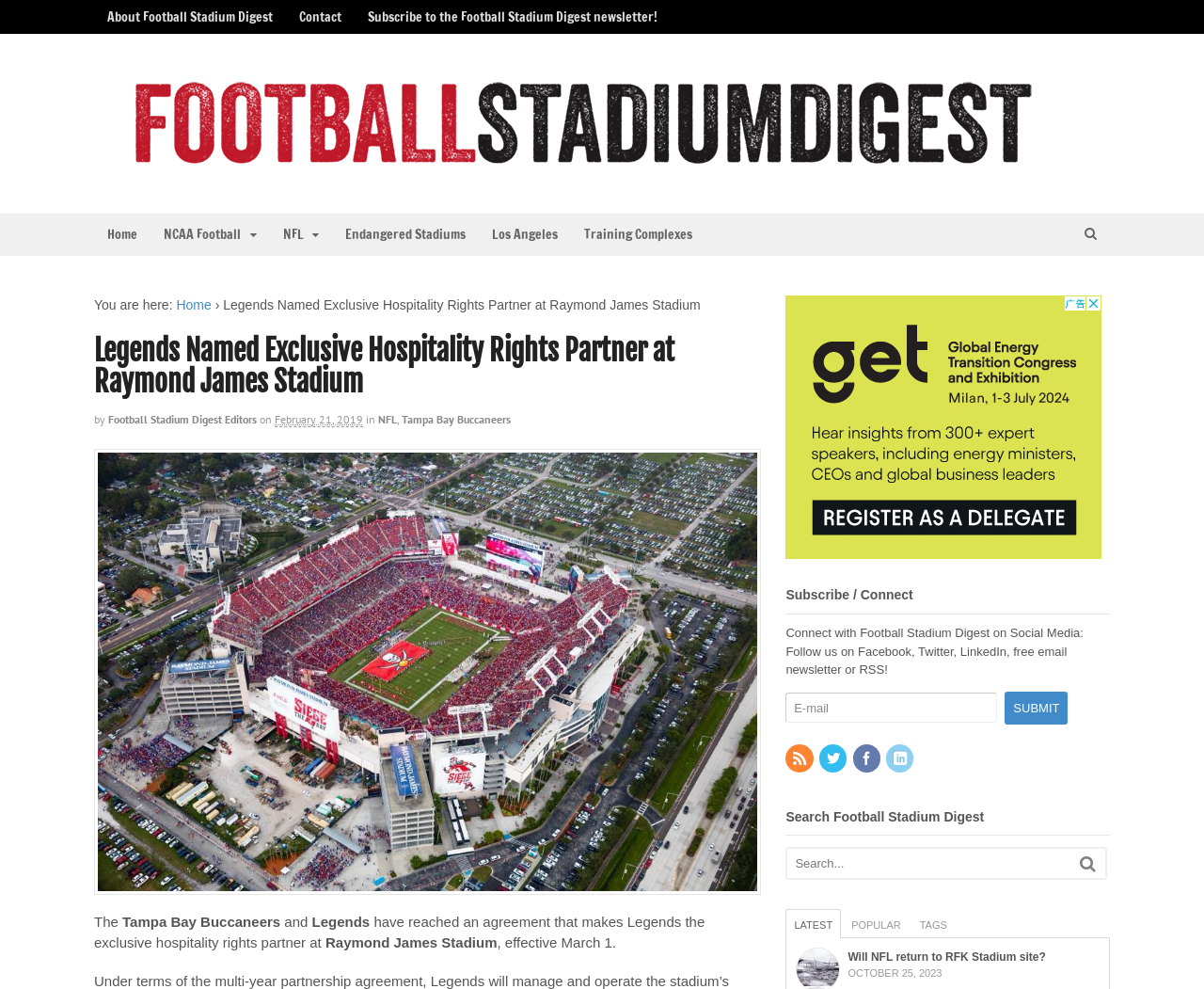What is the purpose of the textbox on the webpage?
Please provide a single word or phrase as the answer based on the screenshot.

Search